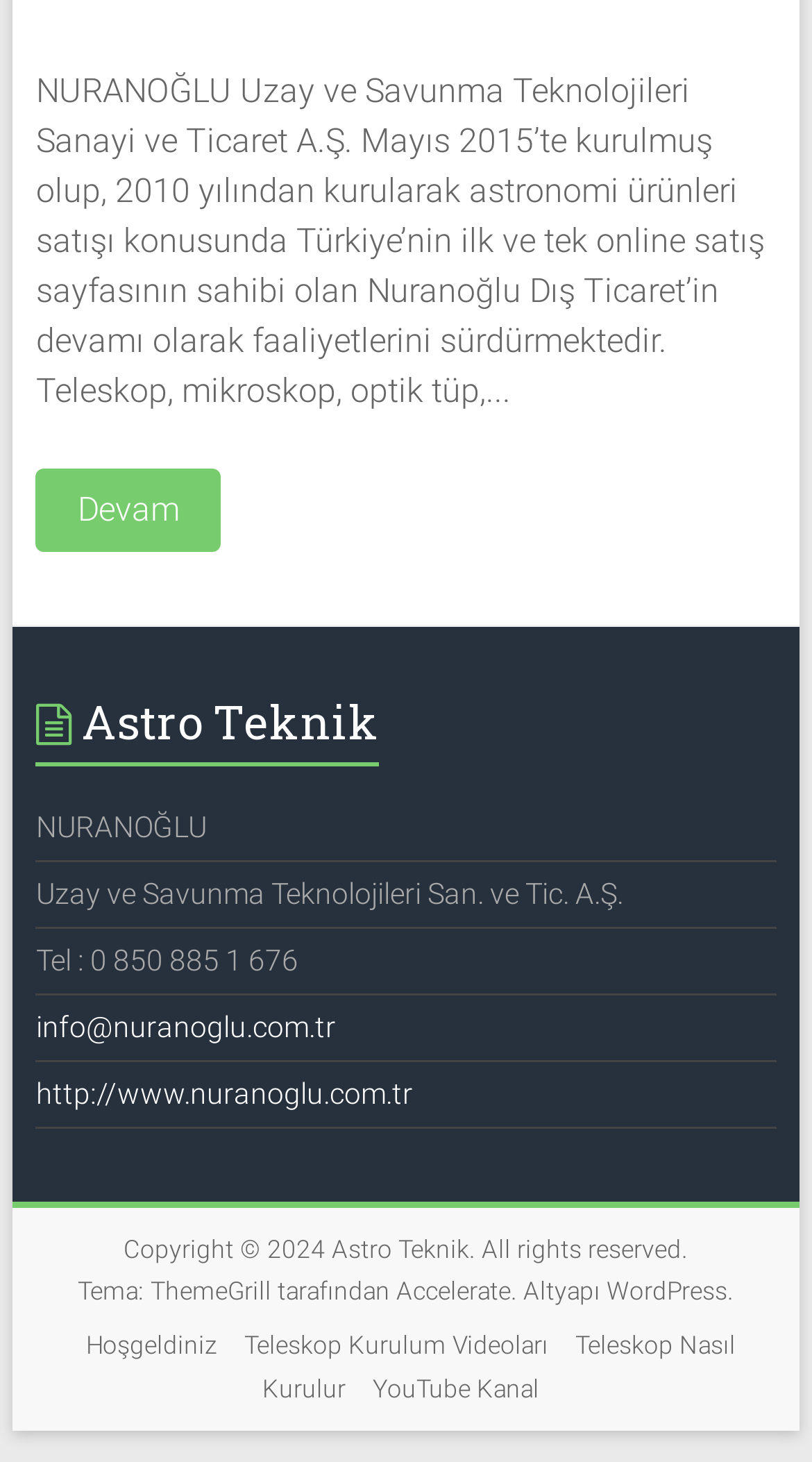Please determine the bounding box coordinates of the section I need to click to accomplish this instruction: "Visit the 'Astro Teknik' page".

[0.409, 0.845, 0.578, 0.865]